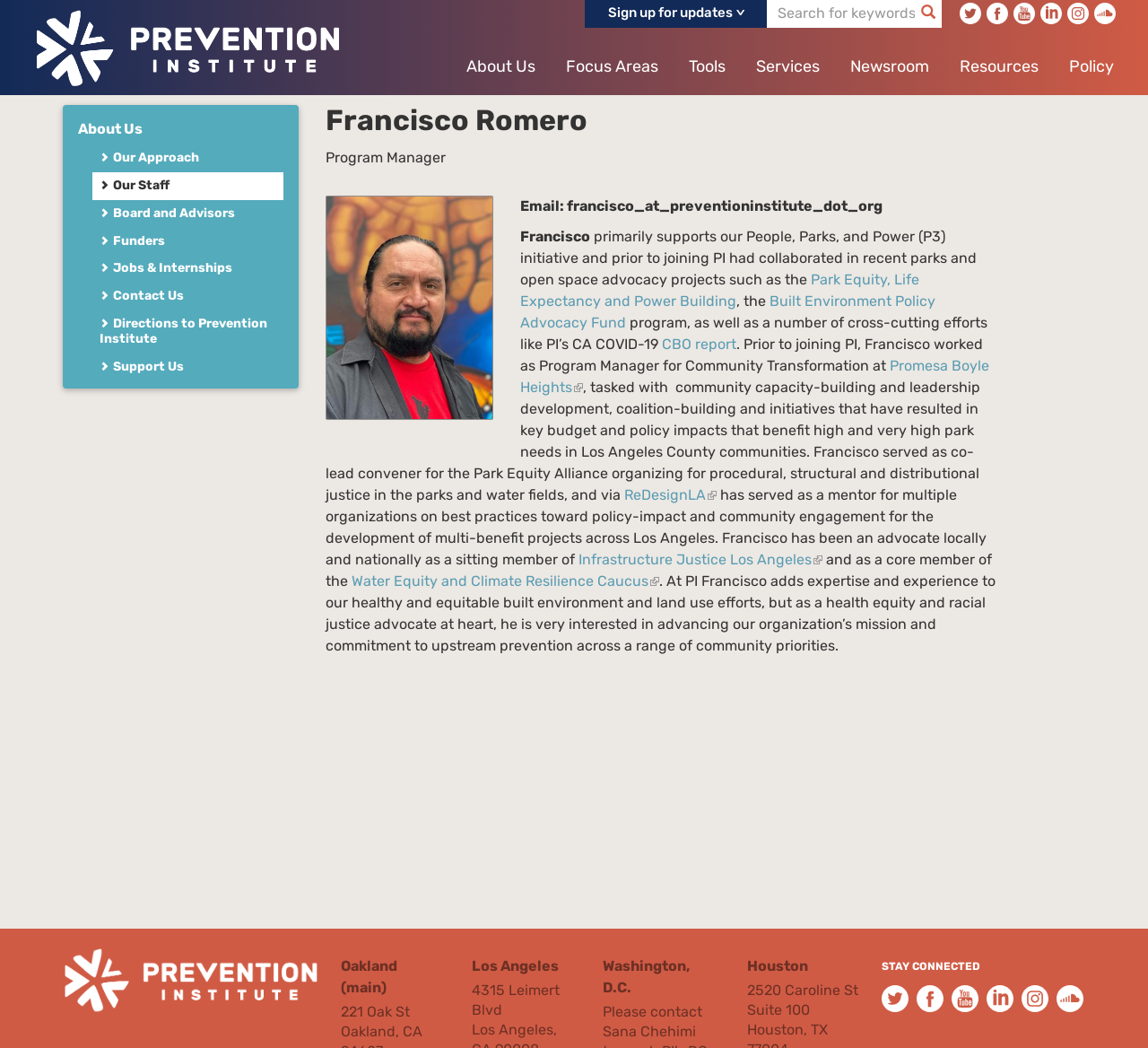Provide your answer in a single word or phrase: 
What is Francisco Romero's job title?

Program Manager